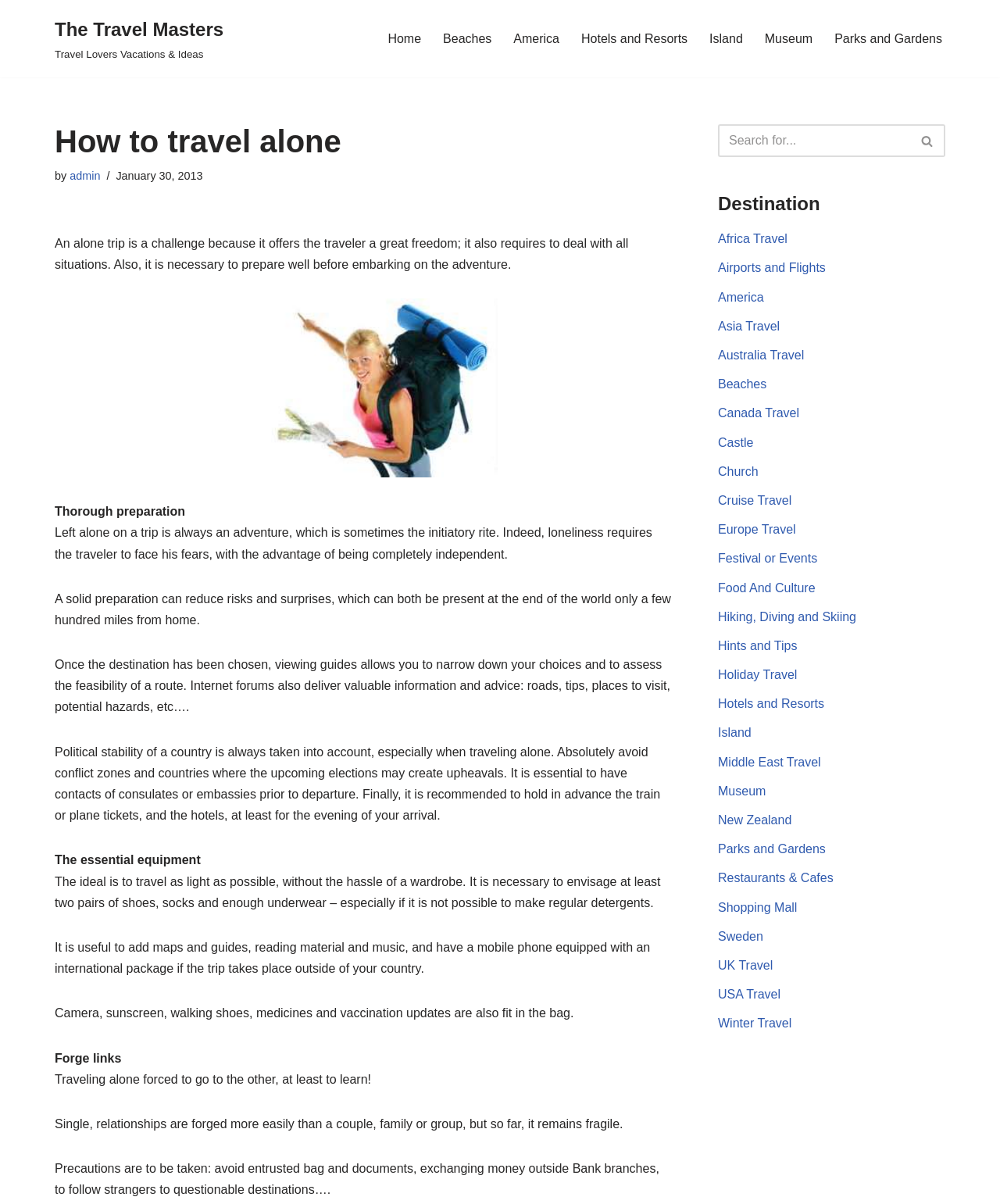How many links are in the primary menu?
Please provide a single word or phrase as the answer based on the screenshot.

7